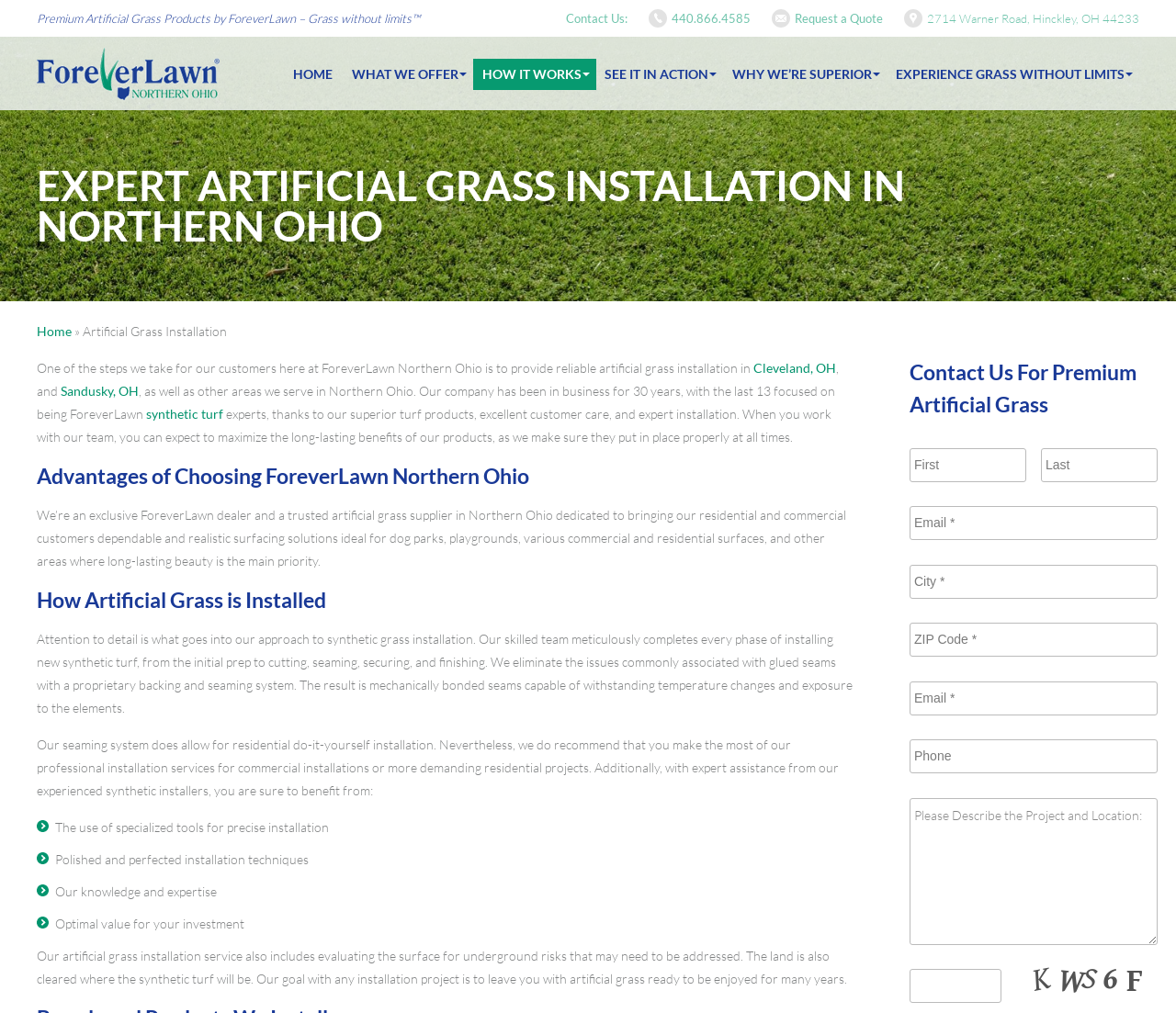Using the information shown in the image, answer the question with as much detail as possible: What is the purpose of the company's artificial grass installation service?

I found that the purpose of the company's artificial grass installation service is to provide long-lasting benefits, as mentioned in the text 'When you work with our team, you can expect to maximize the long-lasting benefits of our products, as we make sure they put in place properly at all times'.